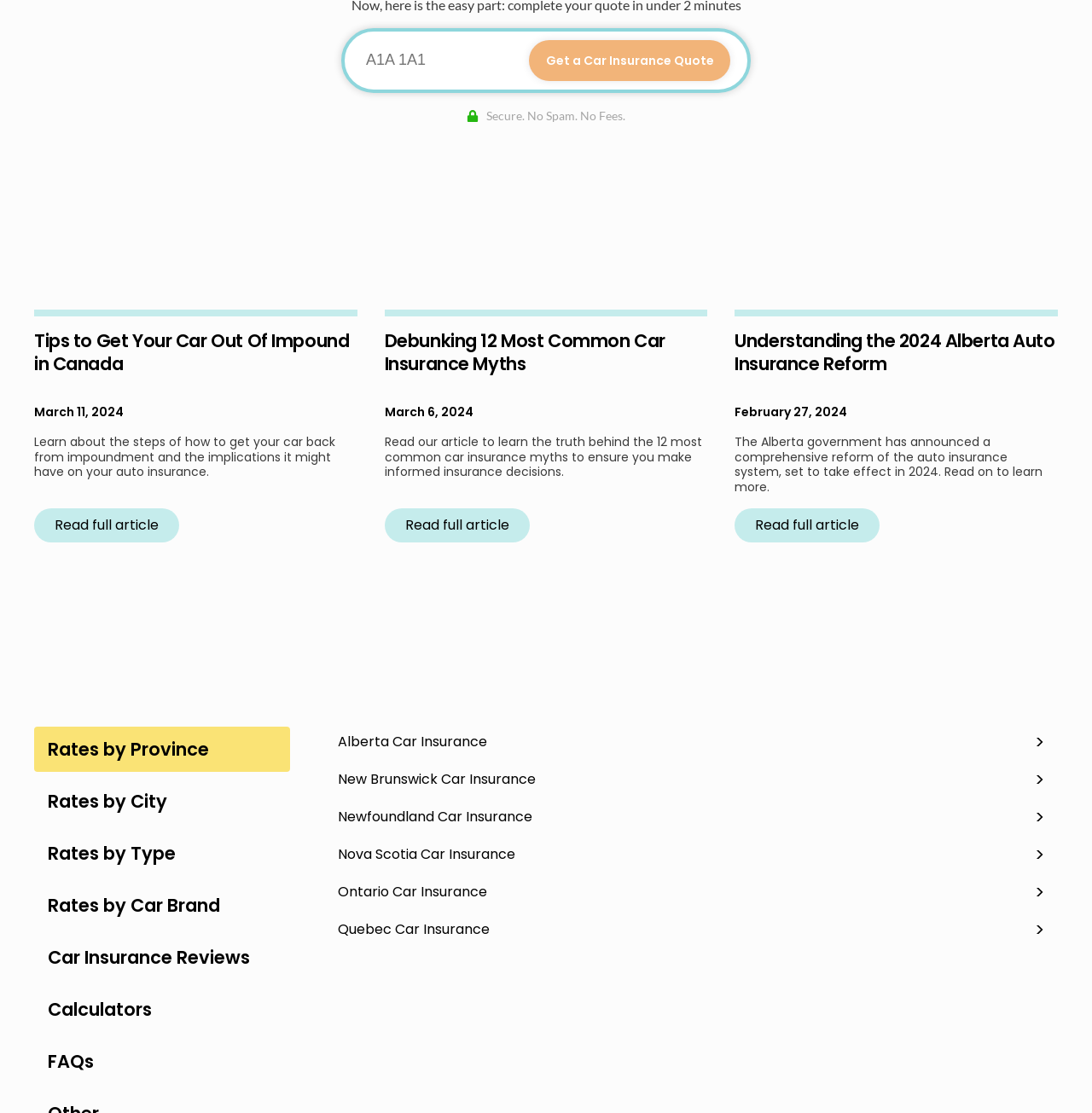Locate the bounding box coordinates of the element that should be clicked to fulfill the instruction: "Enter your first name".

None